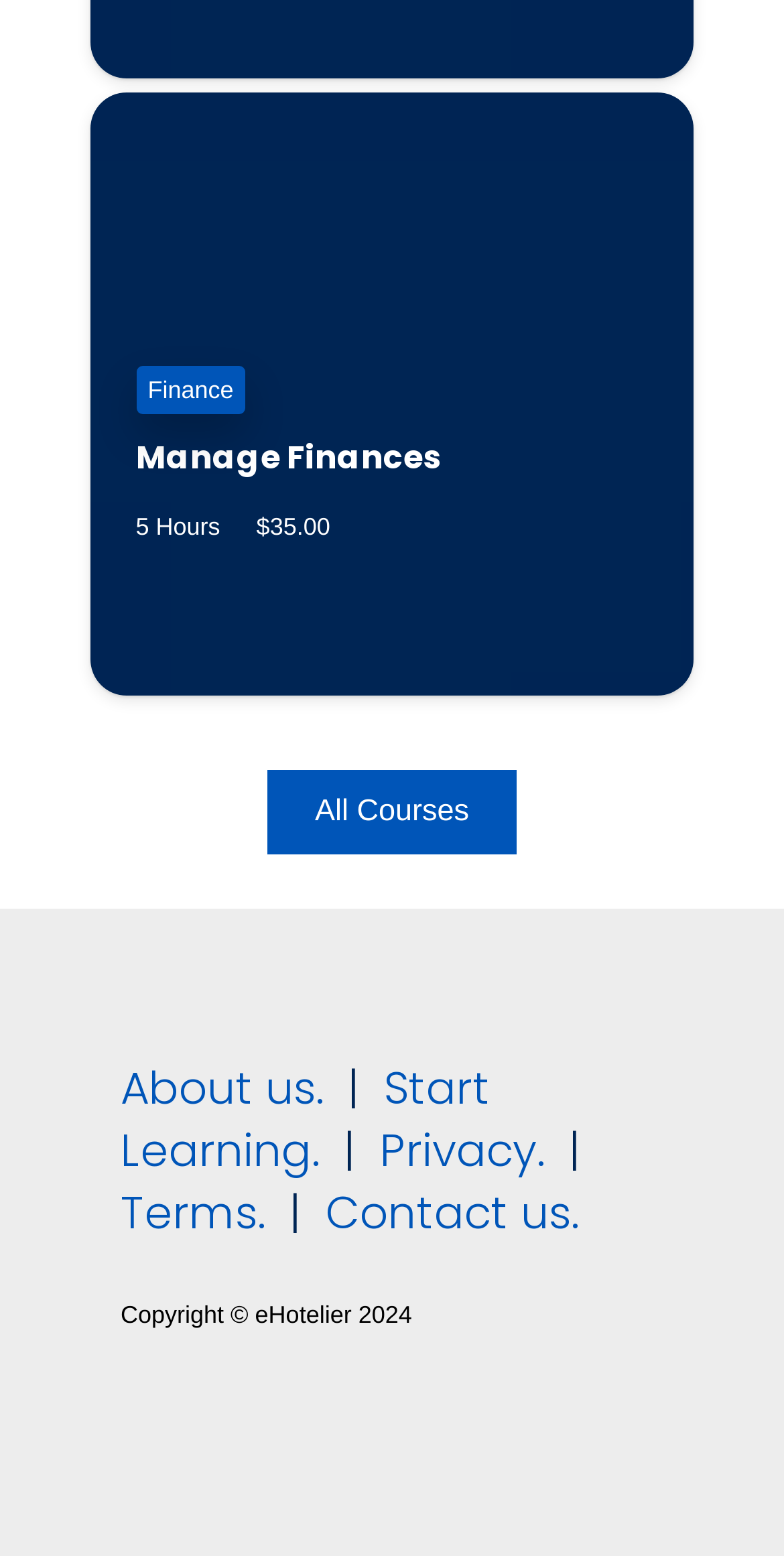Examine the image and give a thorough answer to the following question:
What is the cost of a course?

There are two instances of static text '$35.00' on the webpage, one below the text '5 Hours' and another below the text '5 Hours', indicating that the cost of a course is $35.00.